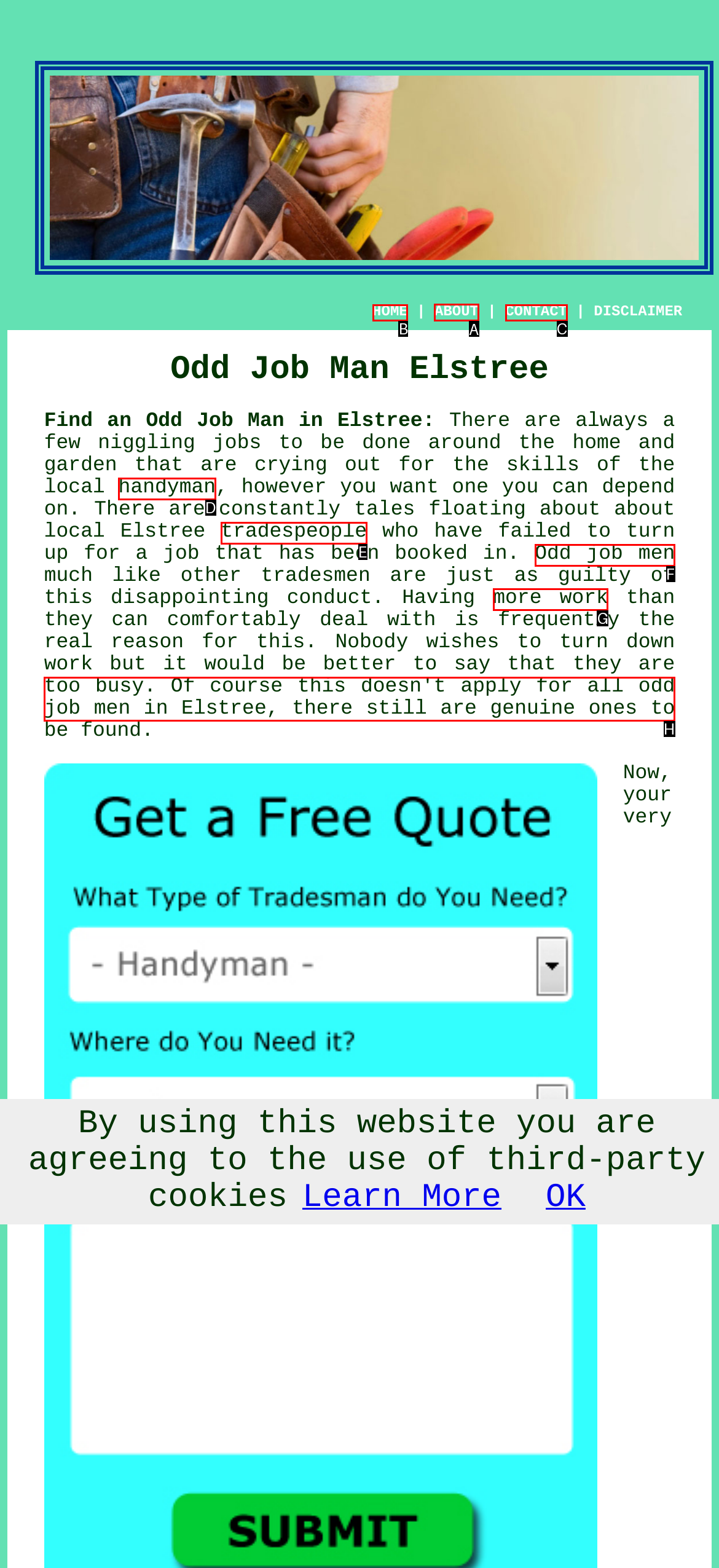Determine the letter of the UI element that will complete the task: Click ABOUT
Reply with the corresponding letter.

A